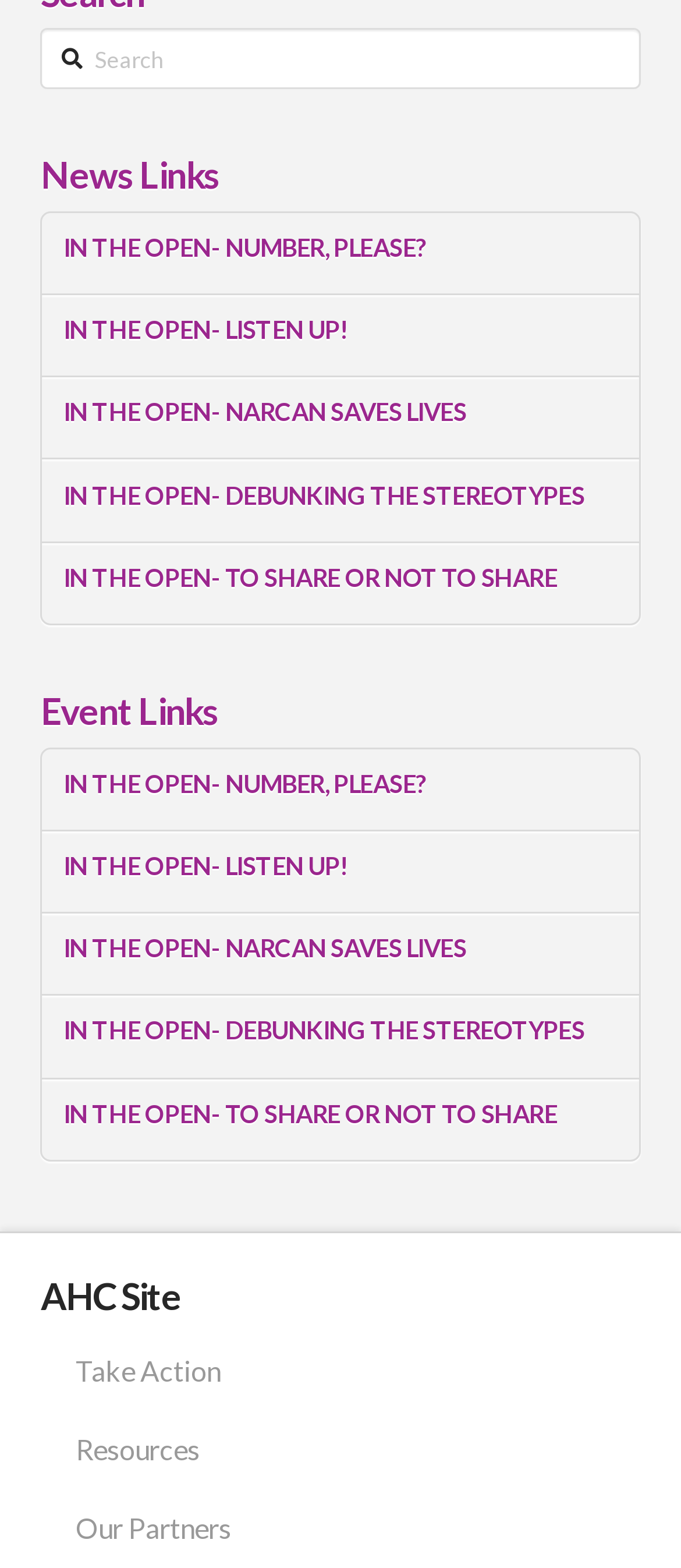What is the purpose of the search box?
Please respond to the question with as much detail as possible.

The search box is a textbox with the label 'Search' and is located at the top of the webpage, indicating that it is used to search for specific content within the website.